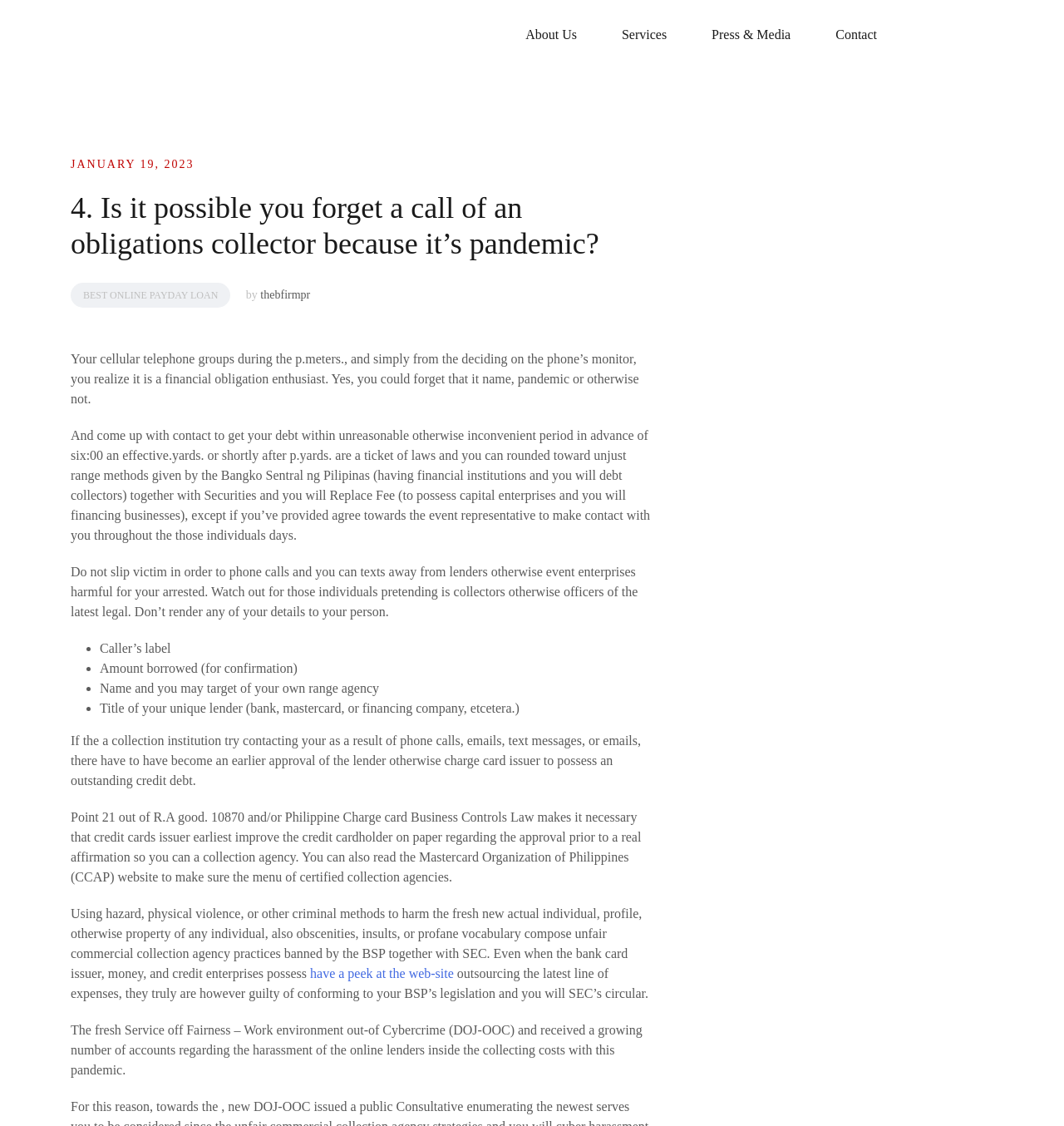Describe every aspect of the webpage in a detailed manner.

This webpage appears to be an informative article discussing debt collection practices during the pandemic. At the top, there are four links: "About Us", "Services", "Press & Media", and "Contact", which are positioned horizontally and take up a small portion of the screen.

Below these links, there is a header section with a title "4. Is it possible you forget a call of an obligations collector because it’s pandemic?" which spans almost the entire width of the screen. 

Underneath the header, there is a table with a link "JANUARY 19, 2023" on the left side, which indicates the date of the article. To the right of the date, there is a heading with the same title as the webpage.

The main content of the article starts below the table, with a series of paragraphs discussing debt collection practices, laws, and regulations. There are five bullet points in the middle of the article, listing information that a debt collector should provide when contacting a debtor.

Throughout the article, there are several links and references to external sources, including the Bangko Sentral ng Pilipinas (BSP) and the Securities and Exchange Commission (SEC). The article also mentions the Mastercard Organization of the Philippines (CCAP) and the Department of Justice - Office of Cybercrime (DOJ-OOC).

At the bottom of the article, there is a link "have a peek at the web site" which is positioned near the center of the screen. The article concludes with a discussion on the harassment of online lenders during the pandemic.